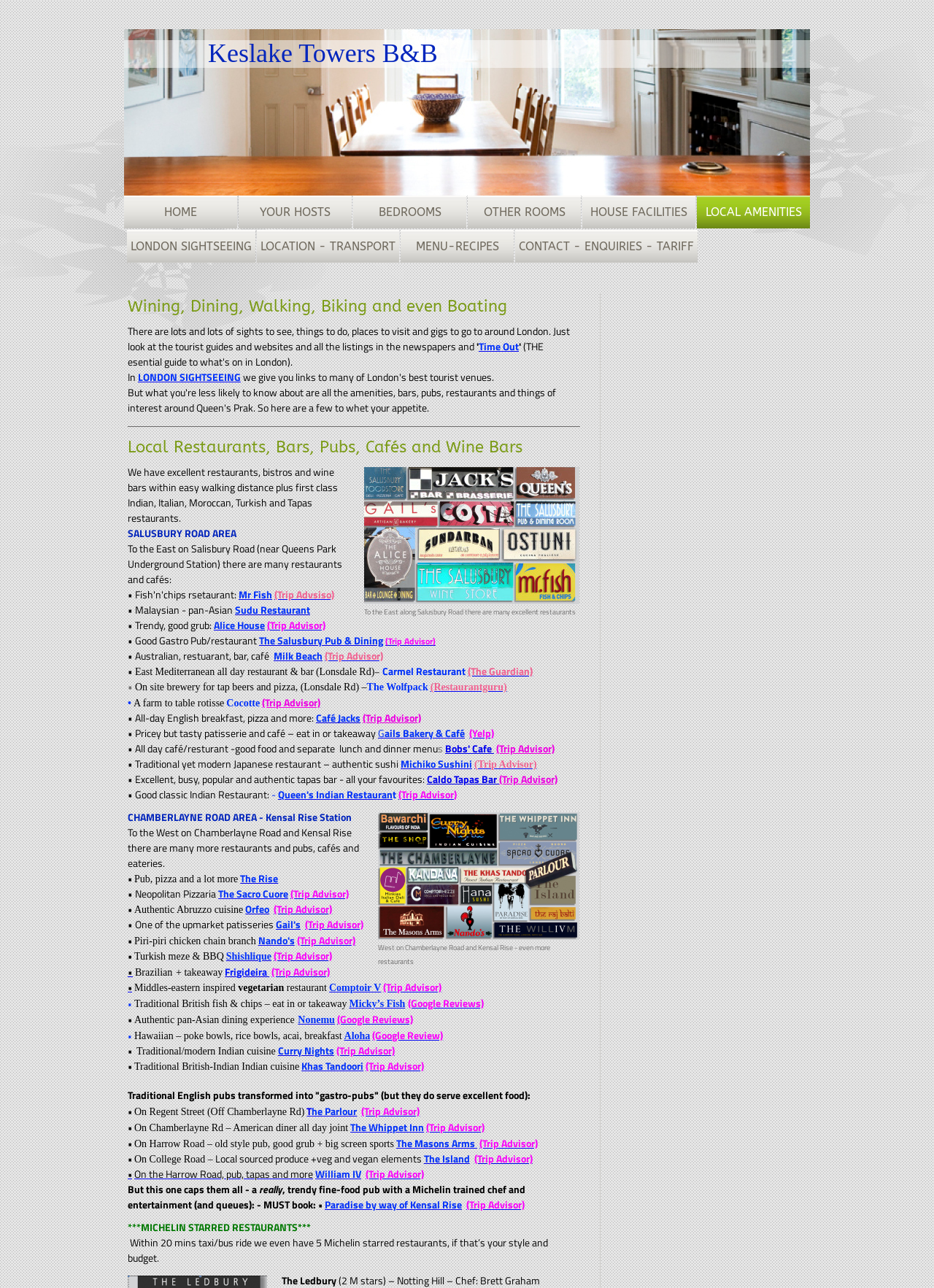Determine the bounding box coordinates of the target area to click to execute the following instruction: "Click on HOME."

[0.133, 0.152, 0.254, 0.177]